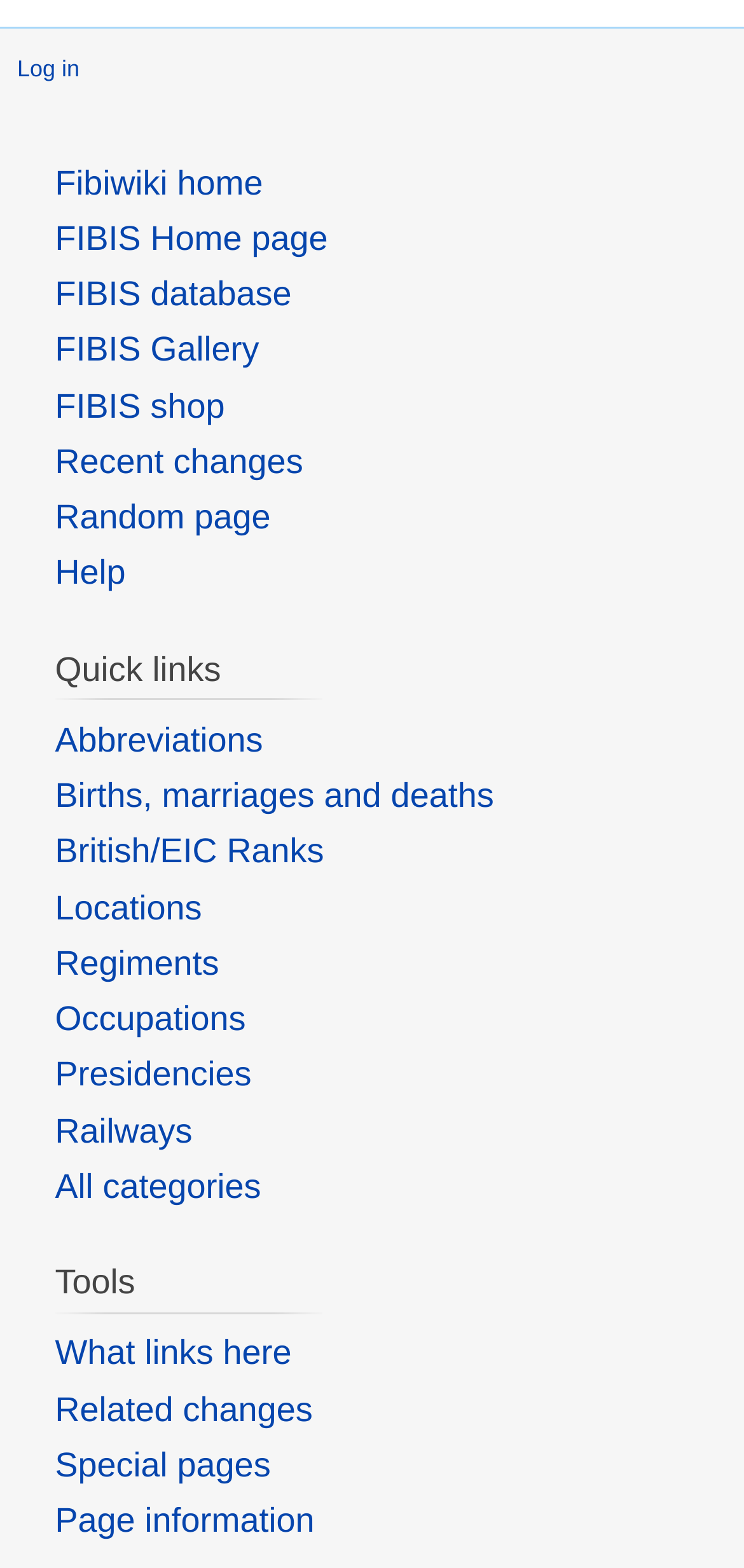Provide your answer in a single word or phrase: 
What is the shortcut for the 'Recent changes' link?

Alt+r